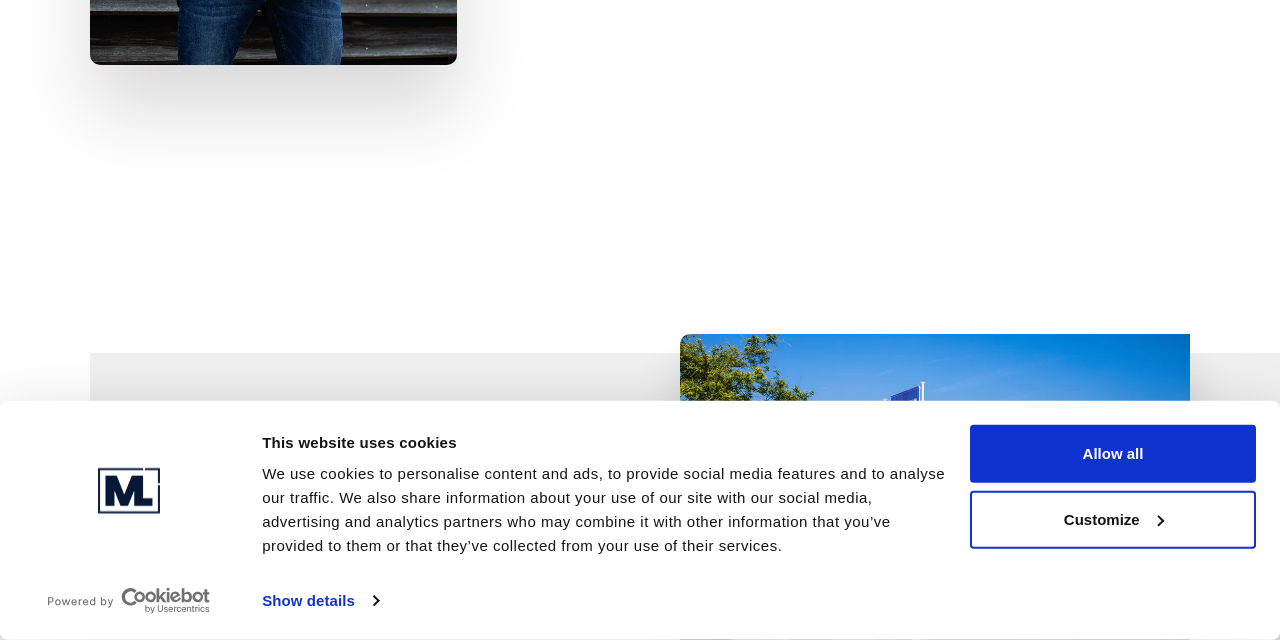Given the element description: "Rutevejledning", predict the bounding box coordinates of this UI element. The coordinates must be four float numbers between 0 and 1, given as [left, top, right, bottom].

[0.12, 0.911, 0.303, 0.996]